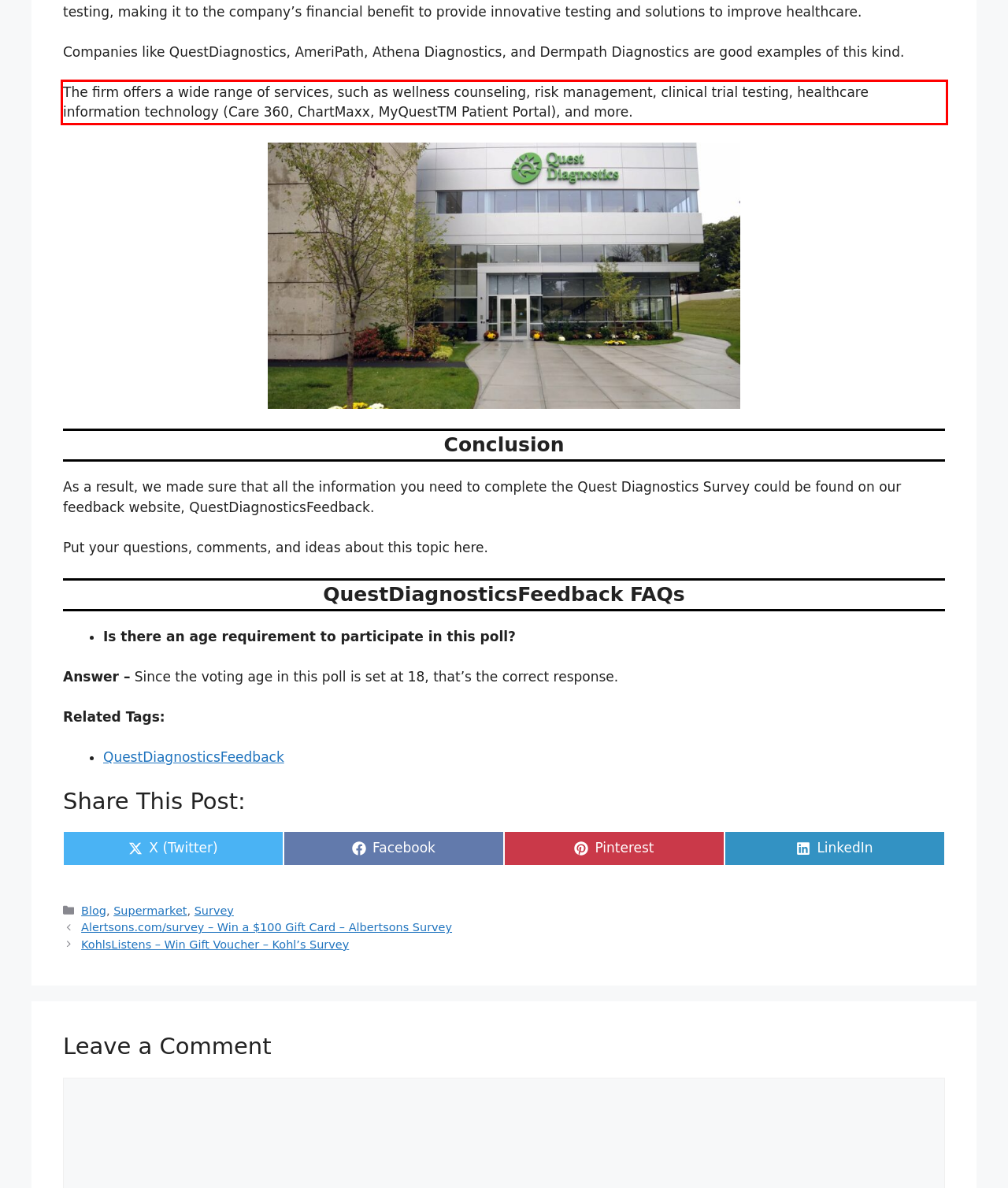Given a screenshot of a webpage, identify the red bounding box and perform OCR to recognize the text within that box.

The firm offers a wide range of services, such as wellness counseling, risk management, clinical trial testing, healthcare information technology (Care 360, ChartMaxx, MyQuestTM Patient Portal), and more.